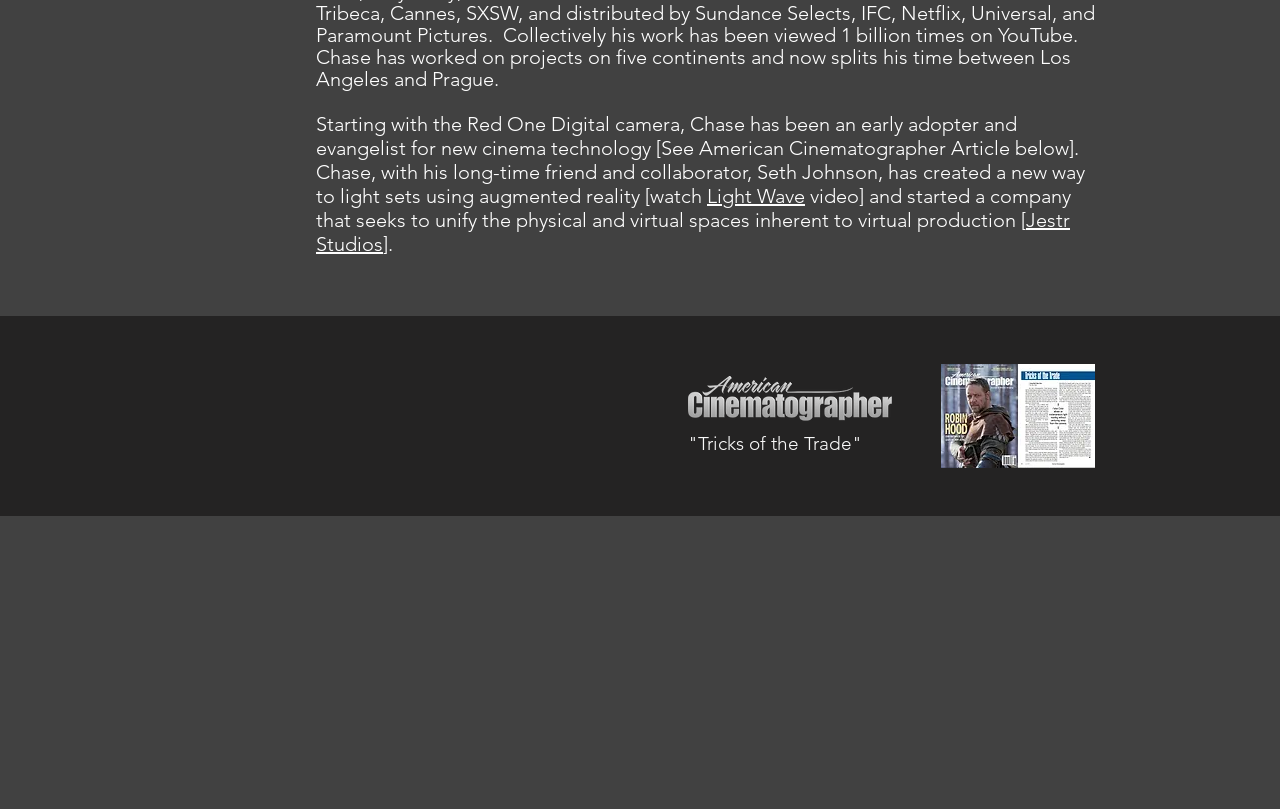Provide the bounding box coordinates for the UI element that is described as: "Light Wave".

[0.552, 0.227, 0.629, 0.257]